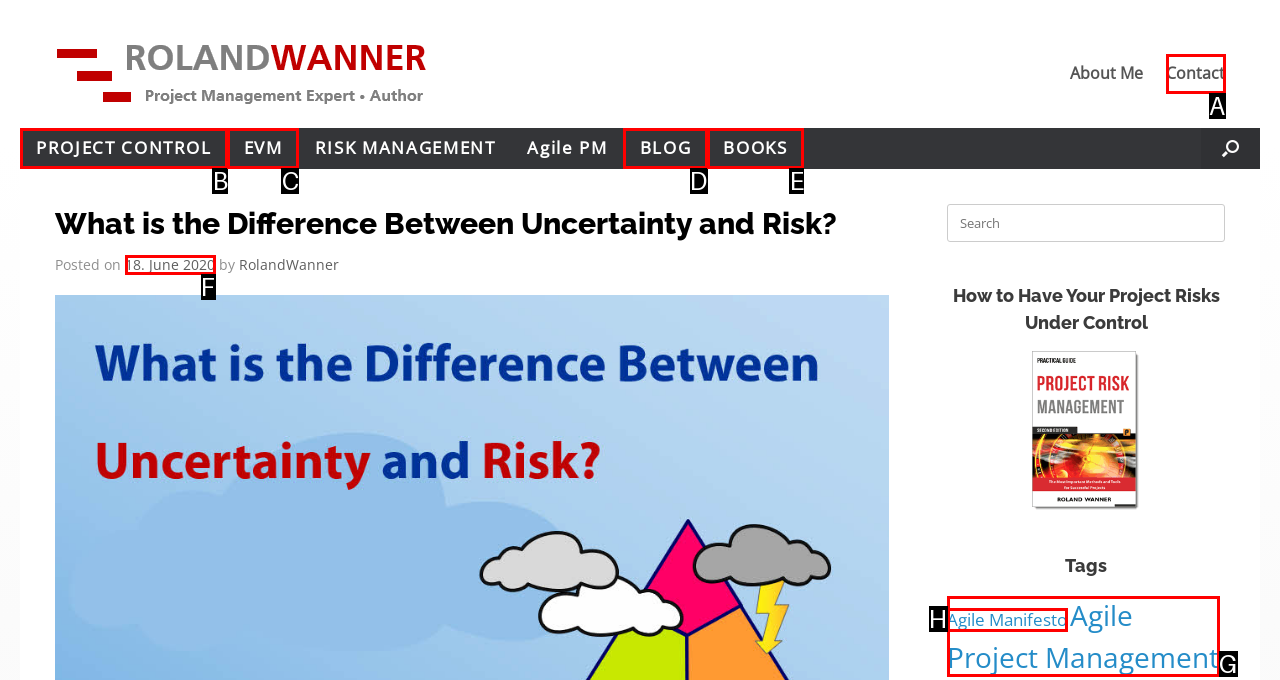Which lettered UI element aligns with this description: Dreaming of picking up money
Provide your answer using the letter from the available choices.

None